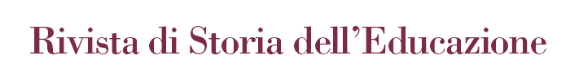Provide a brief response in the form of a single word or phrase:
What does the logo of the journal represent?

commitment to fostering a deeper understanding of educational practices